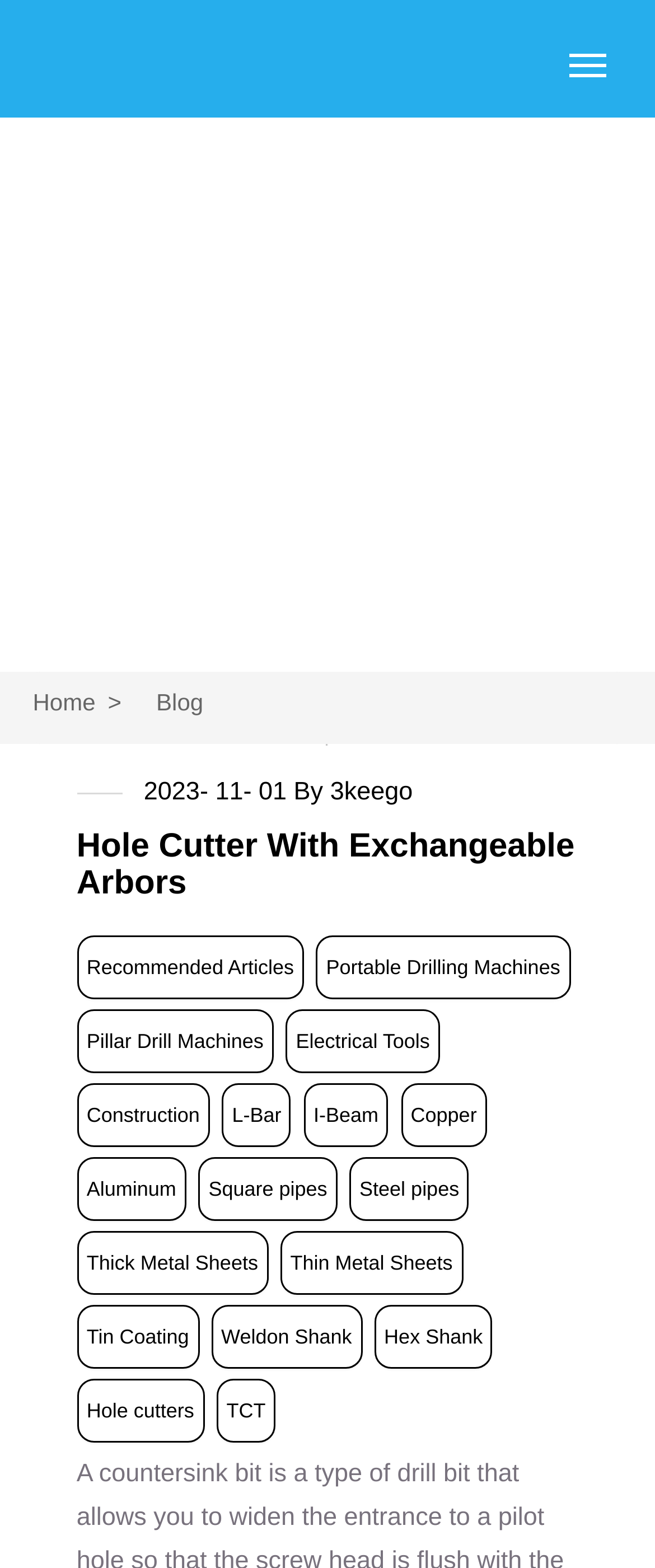Find the bounding box coordinates of the area to click in order to follow the instruction: "Explore 'Thick Metal Sheets' category".

[0.132, 0.798, 0.394, 0.813]